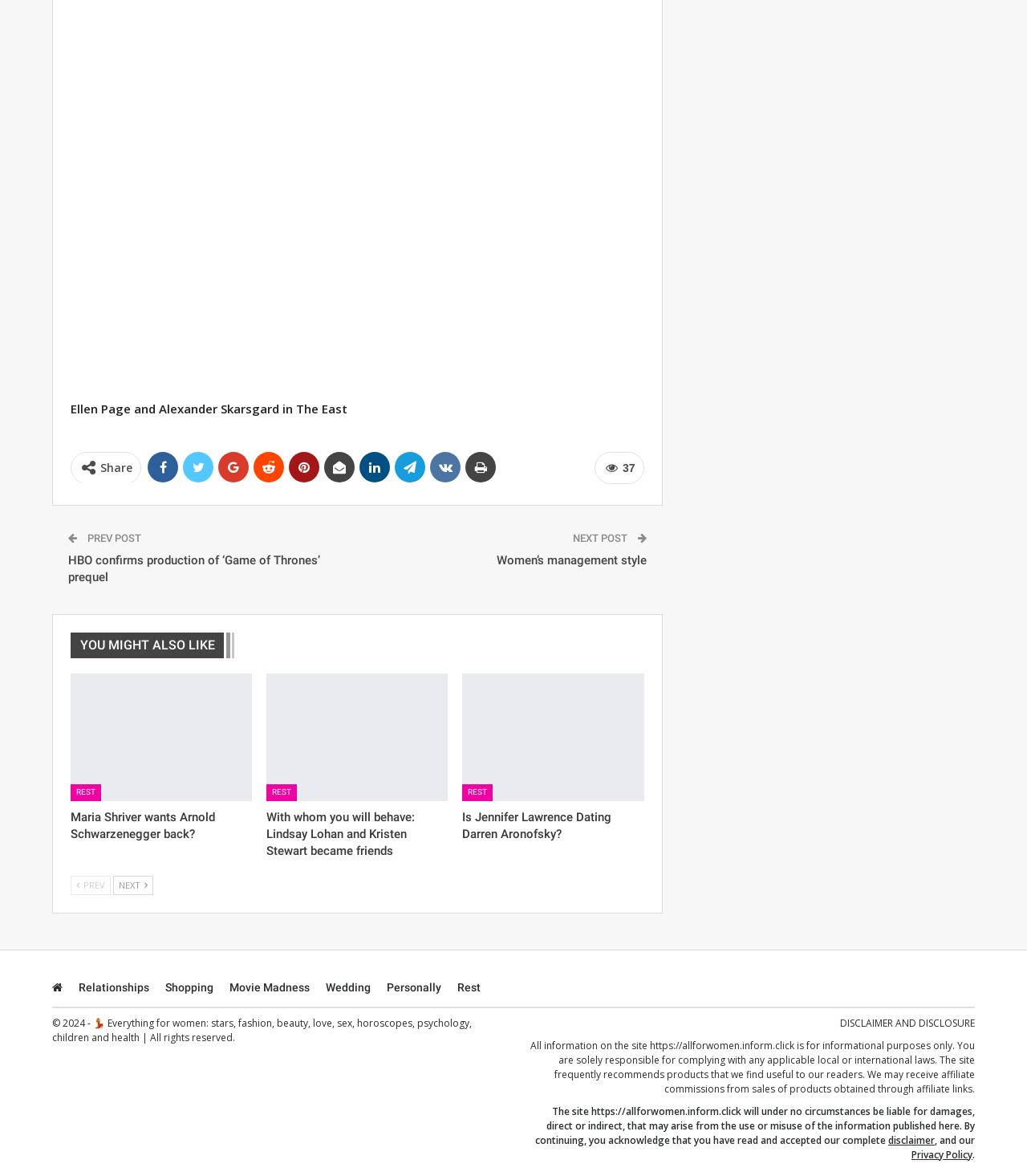Bounding box coordinates are to be given in the format (top-left x, top-left y, bottom-right x, bottom-right y). All values must be floating point numbers between 0 and 1. Provide the bounding box coordinate for the UI element described as: You might also like

[0.069, 0.54, 0.228, 0.555]